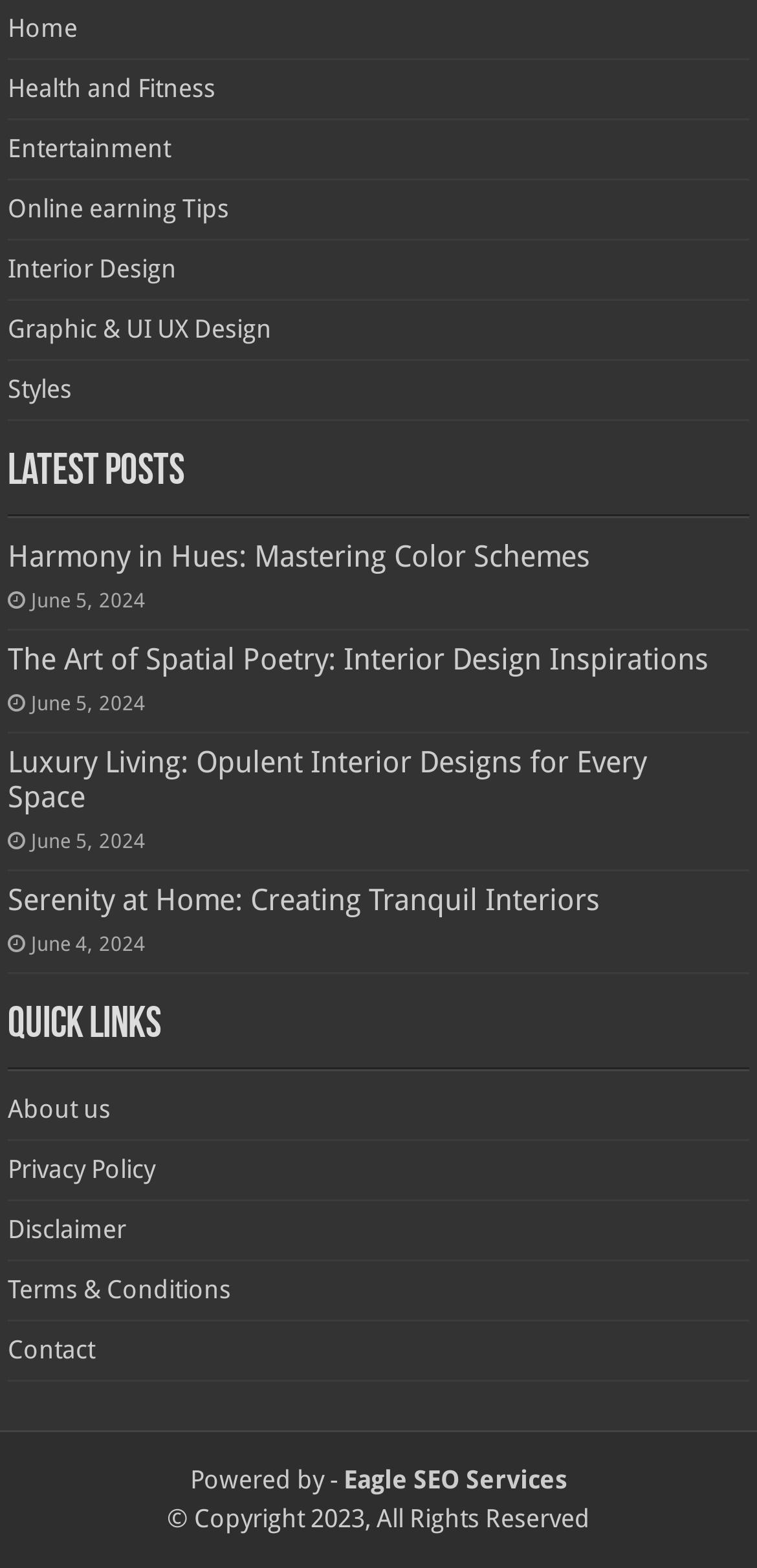Provide your answer to the question using just one word or phrase: What is the theme of the posts listed on the webpage?

Design and lifestyle